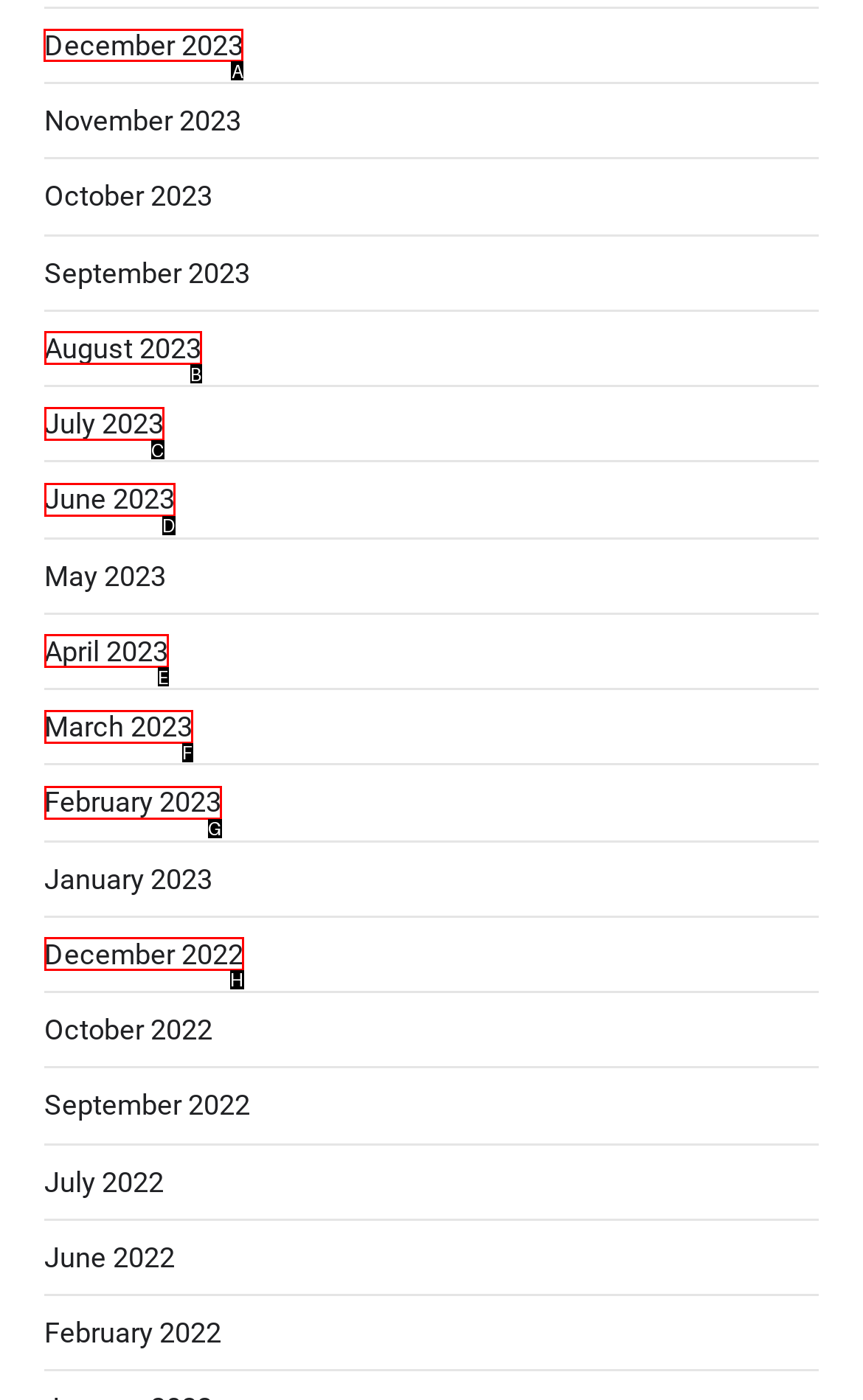Determine which letter corresponds to the UI element to click for this task: View December 2023
Respond with the letter from the available options.

A